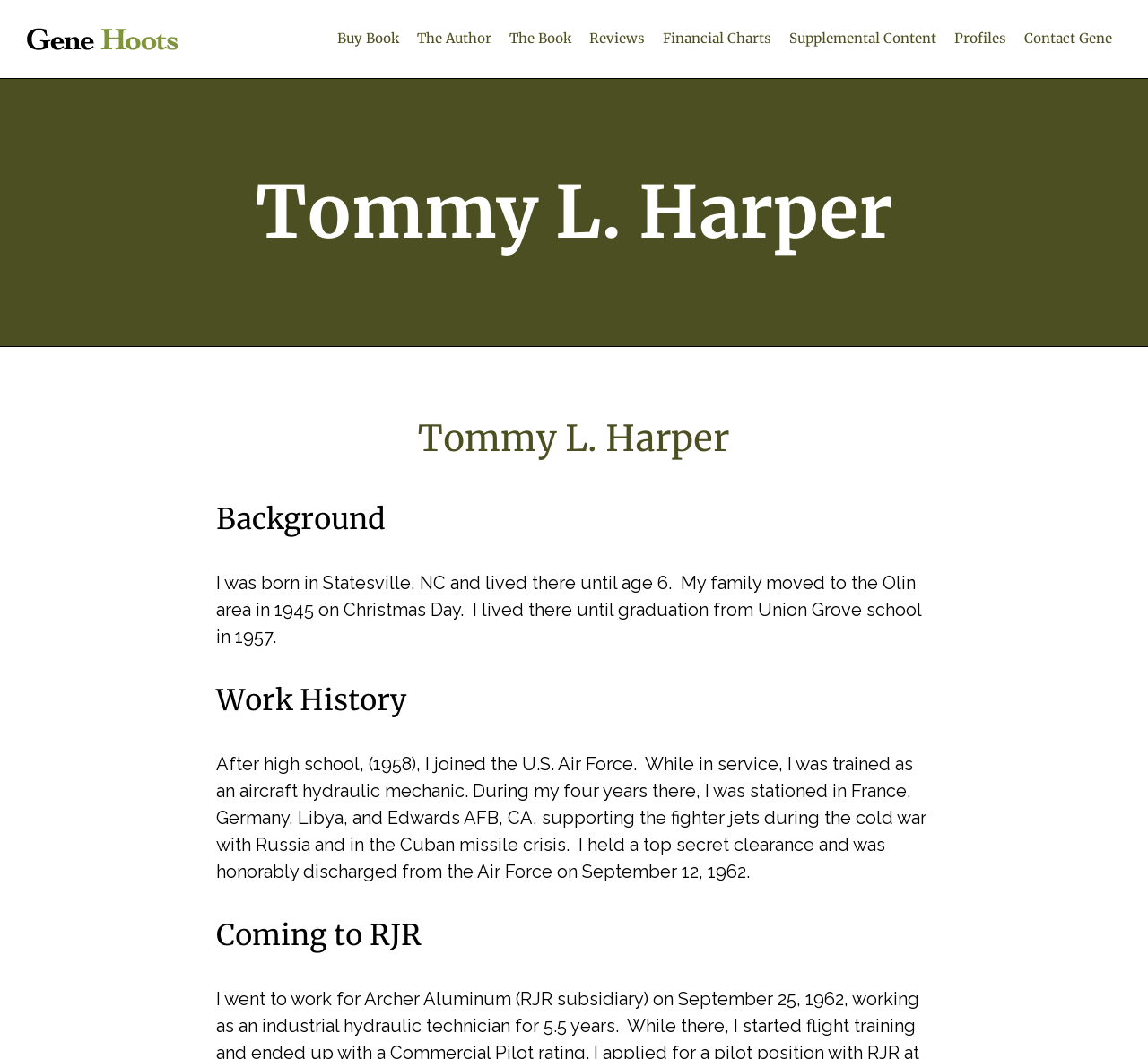What is the name of the book mentioned on the webpage?
Can you provide an in-depth and detailed response to the question?

The name of the book can be found in the logo element 'Going Down Tobacco Road Gene Hoots Logo' which is located at the top of the webpage, indicating that the webpage is related to the book 'Going Down Tobacco Road'.